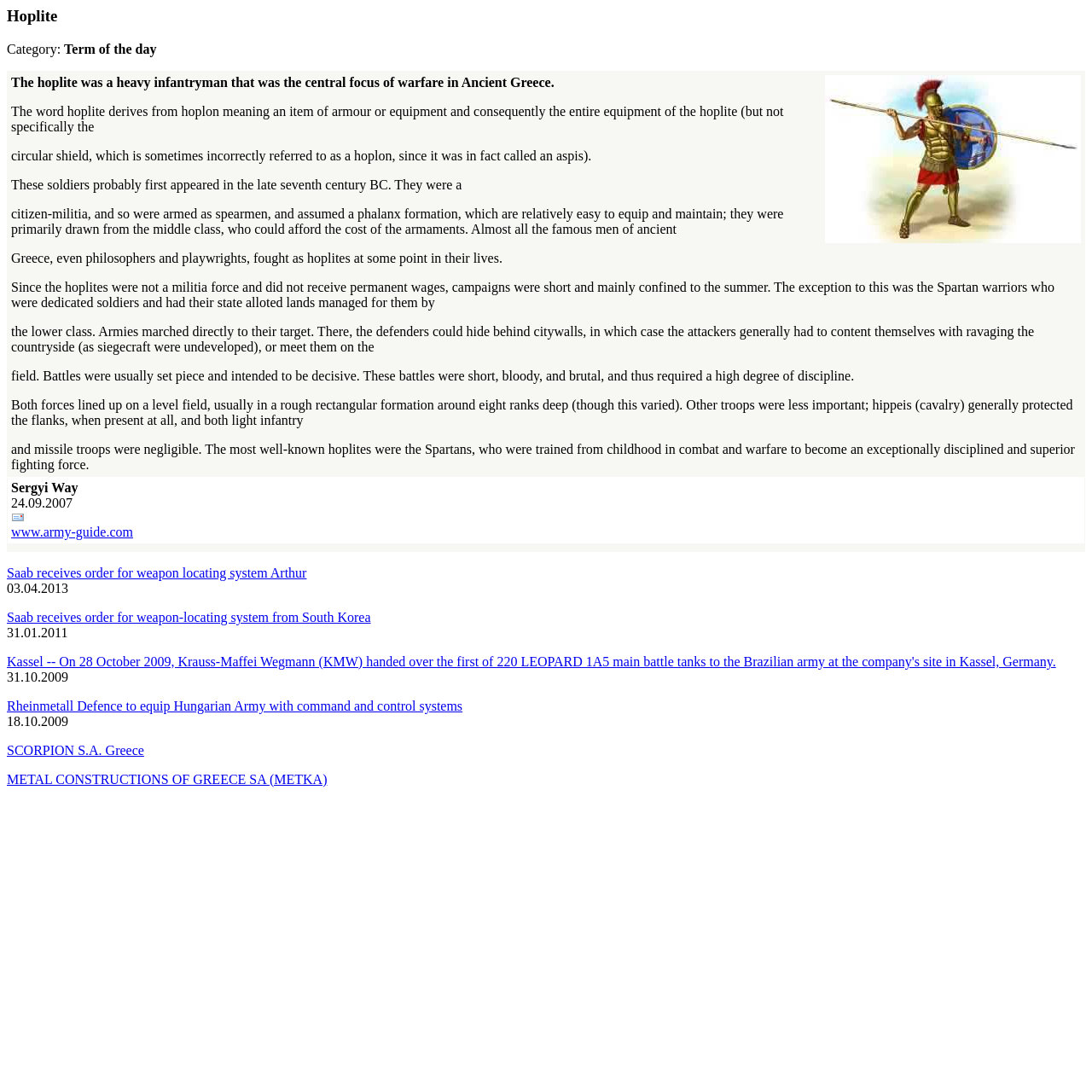Give a one-word or phrase response to the following question: What is the source of the information about hoplites?

www.army-guide.com